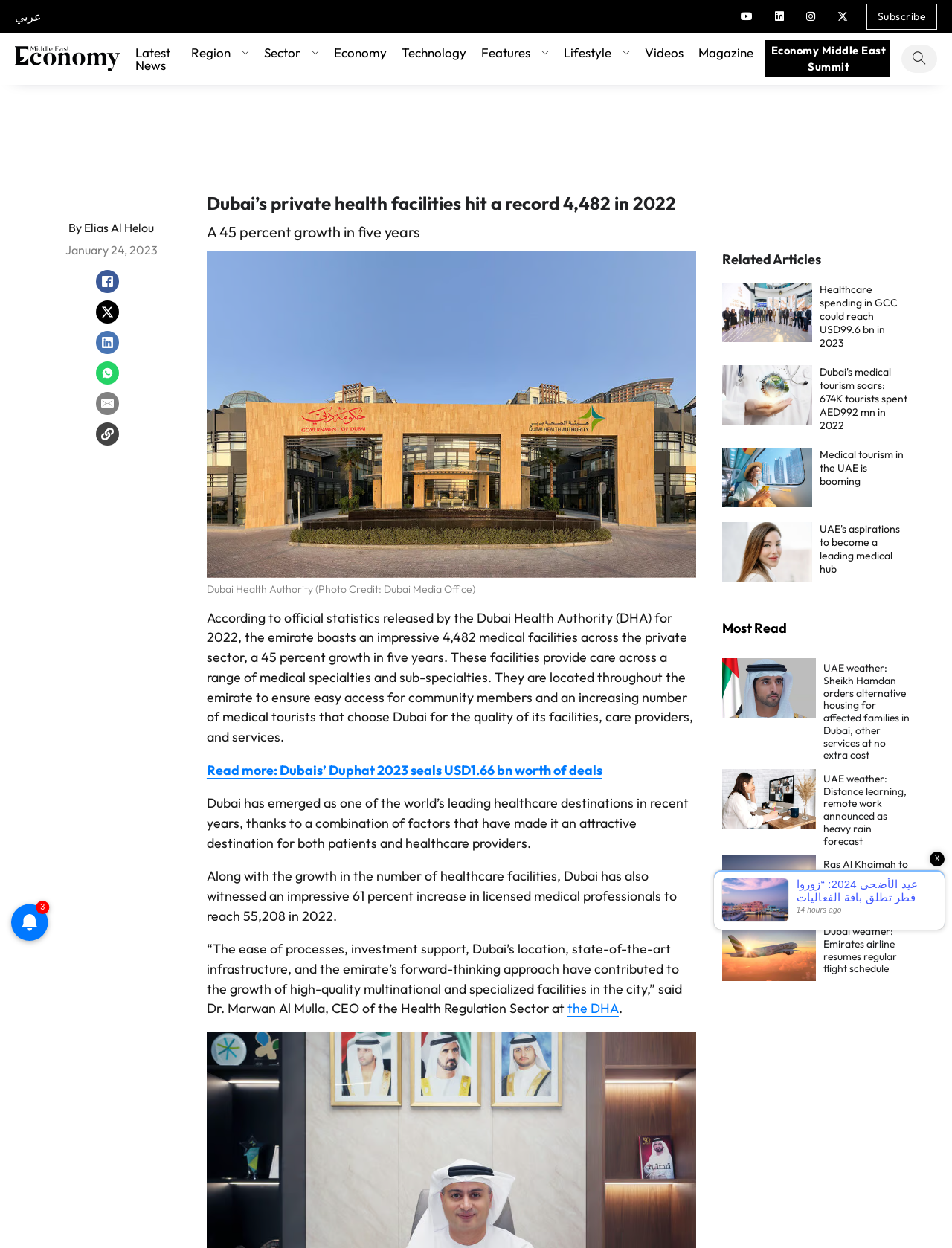Pinpoint the bounding box coordinates of the clickable area necessary to execute the following instruction: "Read more about Dubai's medical tourism". The coordinates should be given as four float numbers between 0 and 1, namely [left, top, right, bottom].

[0.759, 0.292, 0.956, 0.347]